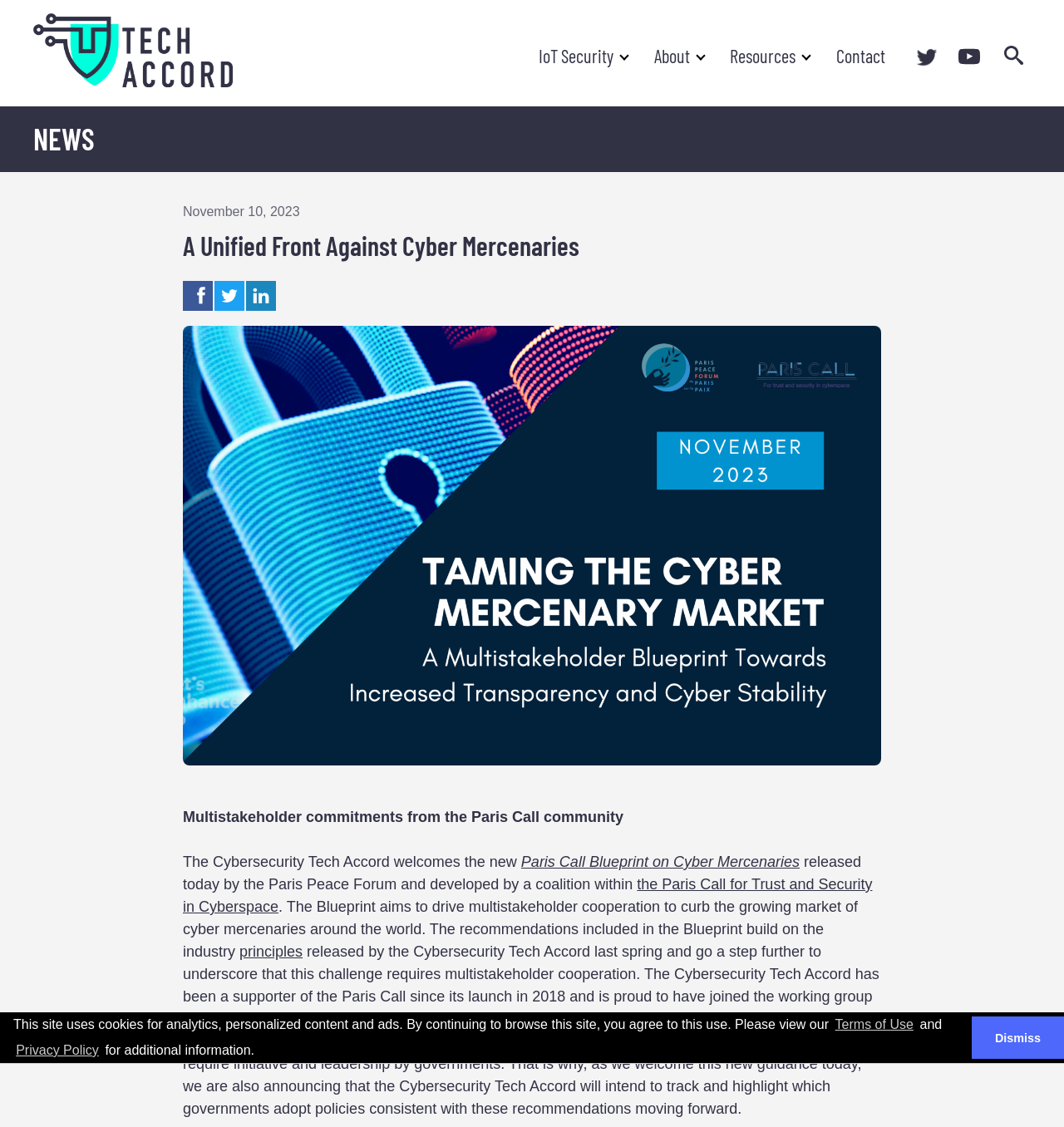Please specify the bounding box coordinates for the clickable region that will help you carry out the instruction: "Learn more about IoT Security".

[0.493, 0.033, 0.59, 0.066]